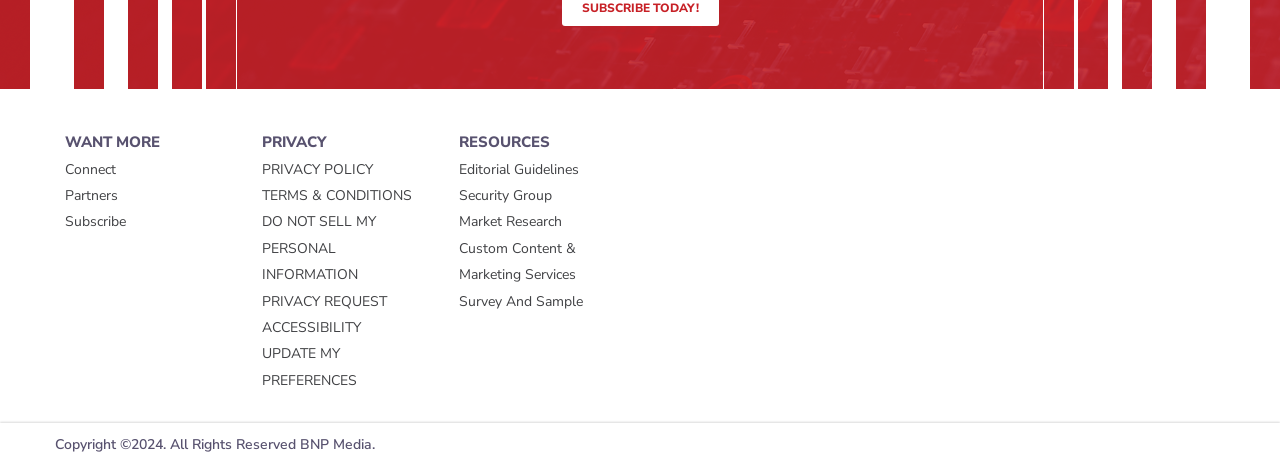What is the copyright information at the bottom?
Using the visual information, answer the question in a single word or phrase.

Copyright 2024. All Rights Reserved BNP Media.